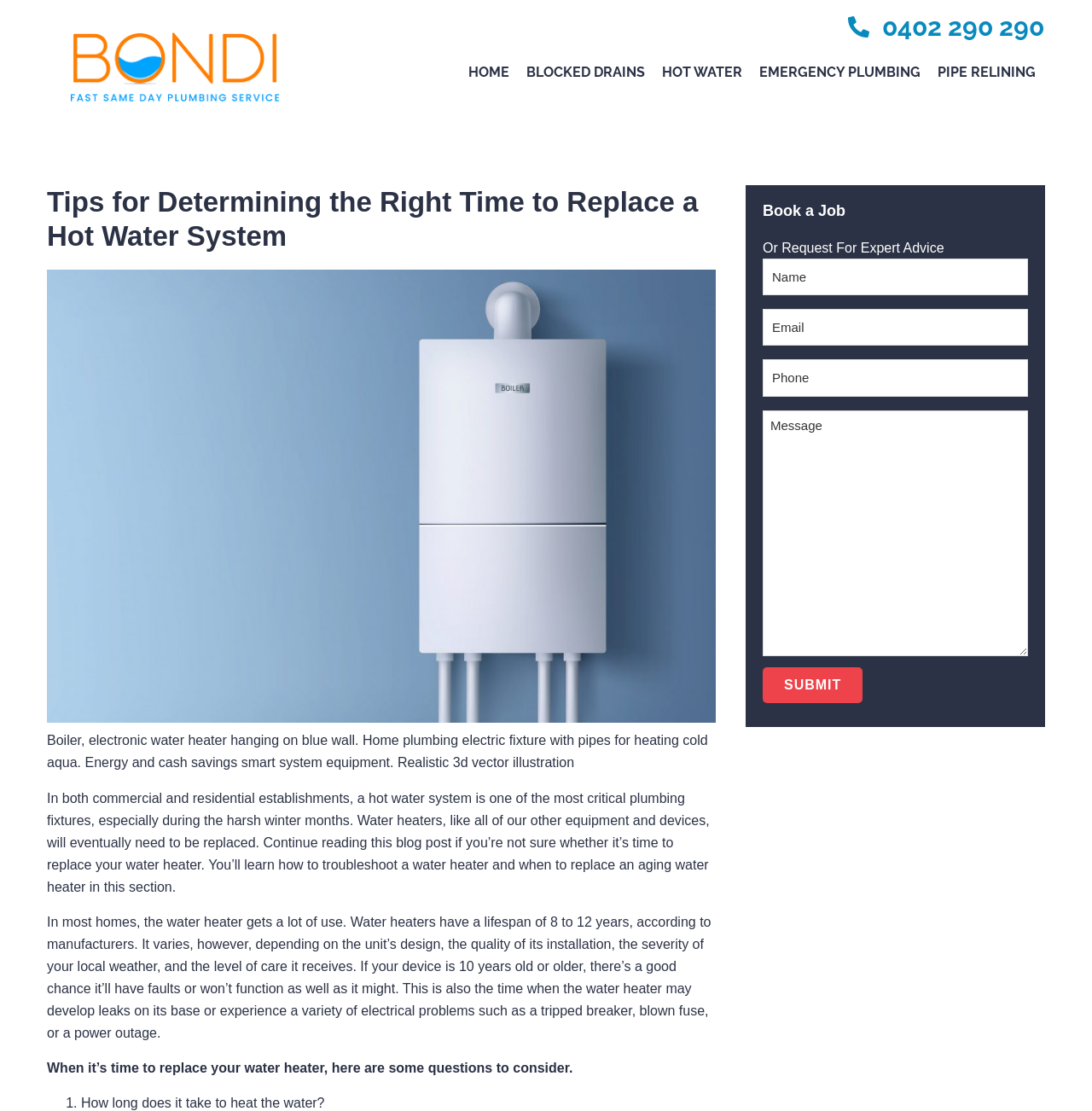Answer the following in one word or a short phrase: 
What is the main topic of this webpage?

Hot Water Systems